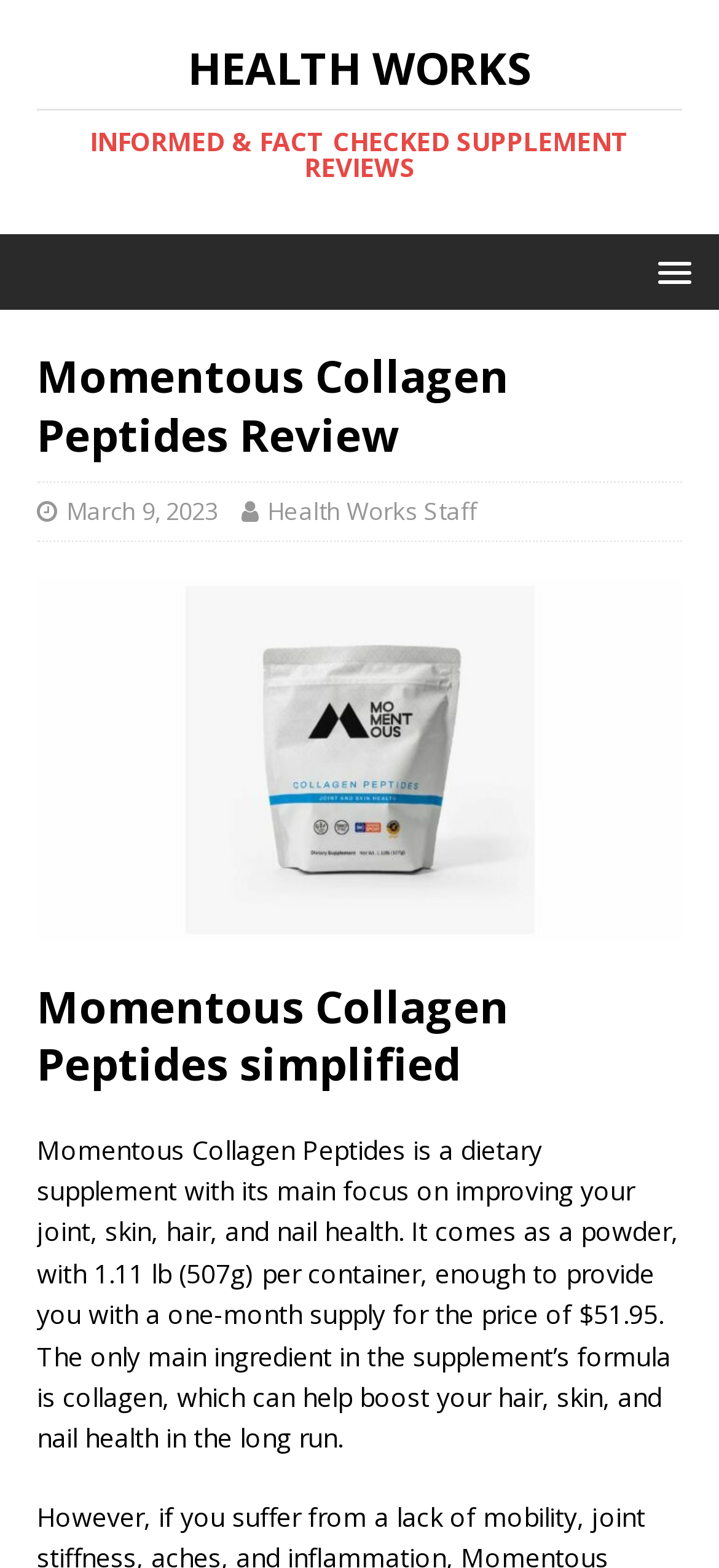Given the element description, predict the bounding box coordinates in the format (top-left x, top-left y, bottom-right x, bottom-right y). Make sure all values are between 0 and 1. Here is the element description: MENU

[0.872, 0.156, 0.987, 0.19]